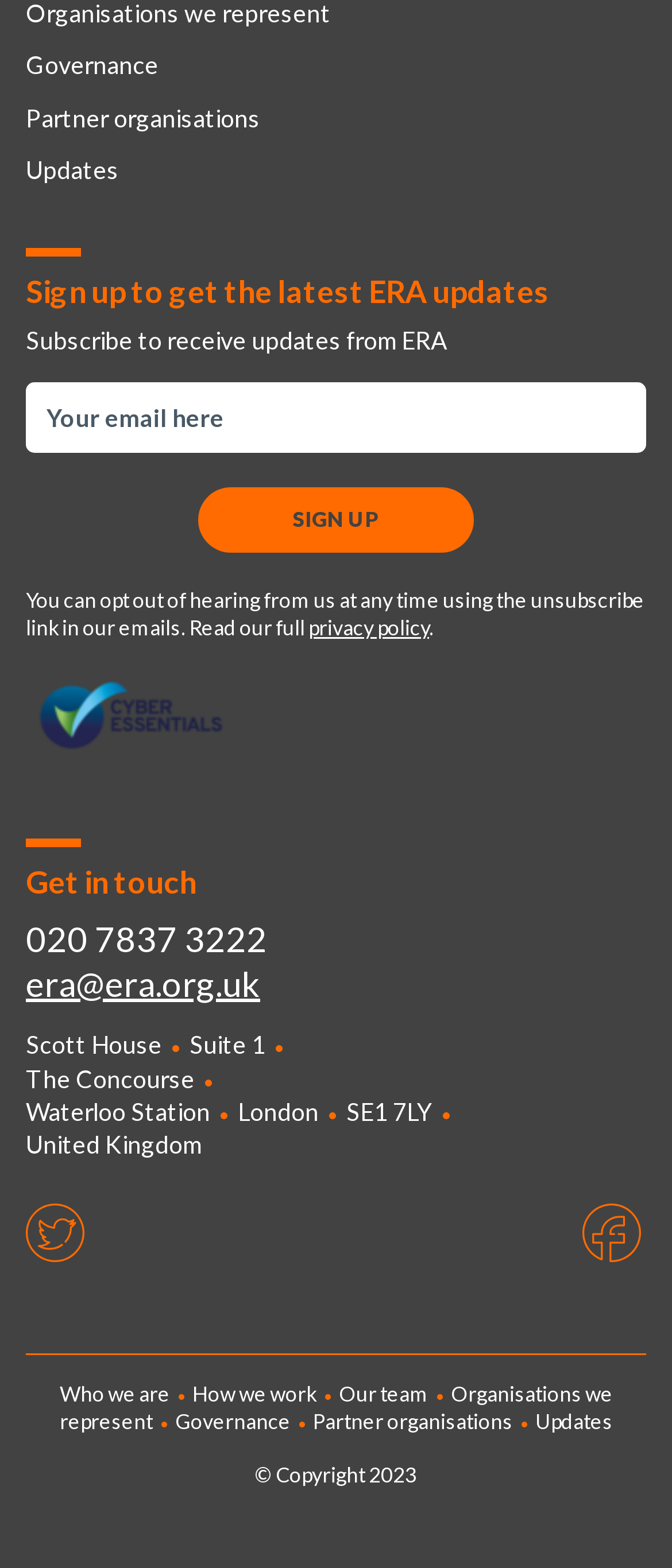Please identify the bounding box coordinates of where to click in order to follow the instruction: "Enter your email address".

[0.051, 0.249, 0.949, 0.283]